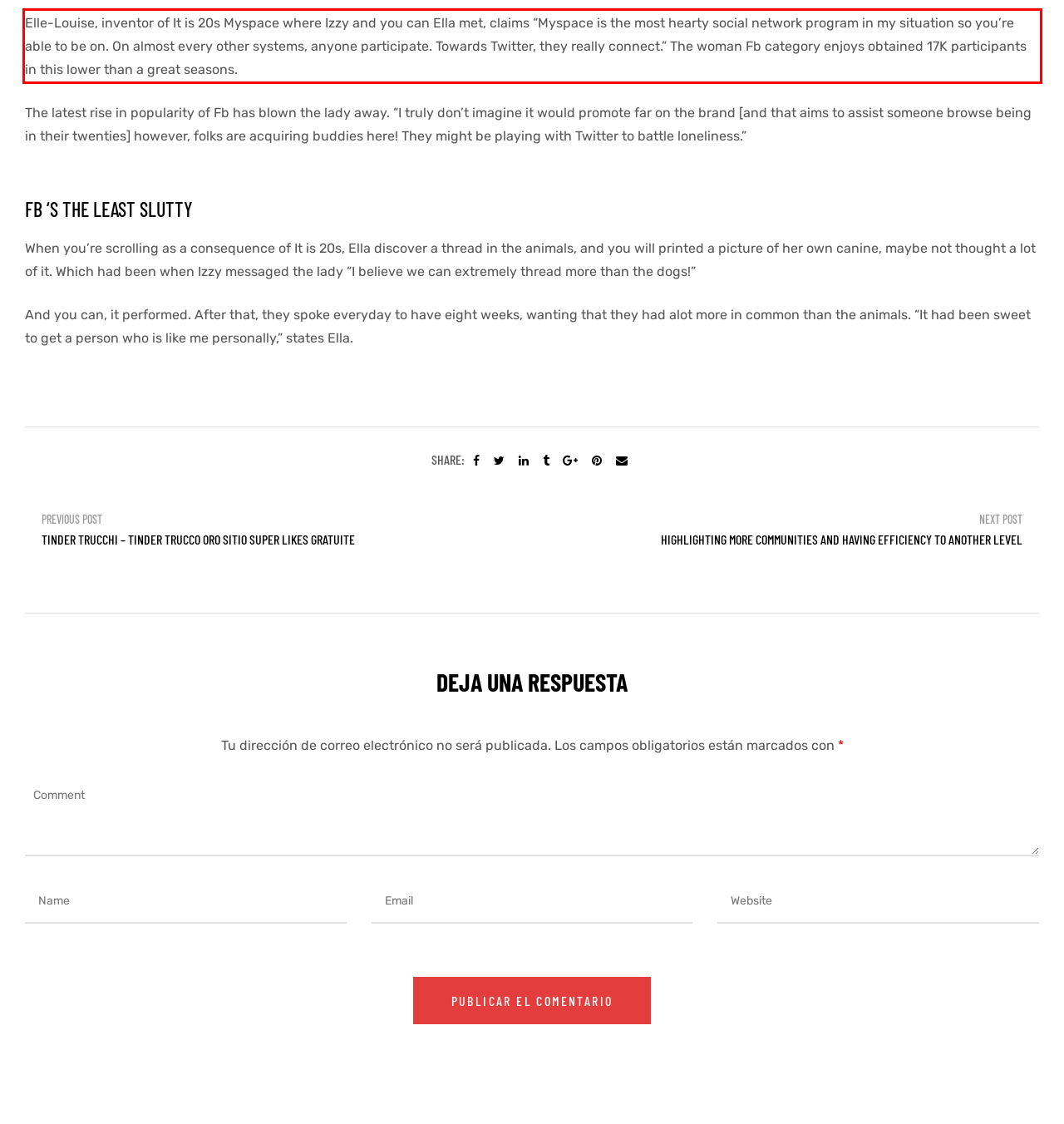View the screenshot of the webpage and identify the UI element surrounded by a red bounding box. Extract the text contained within this red bounding box.

Elle-Louise, inventor of It is 20s Myspace where Izzy and you can Ella met, claims “Myspace is the most hearty social network program in my situation so you’re able to be on. On almost every other systems, anyone participate. Towards Twitter, they really connect.” The woman Fb category enjoys obtained 17K participants in this lower than a great seasons.